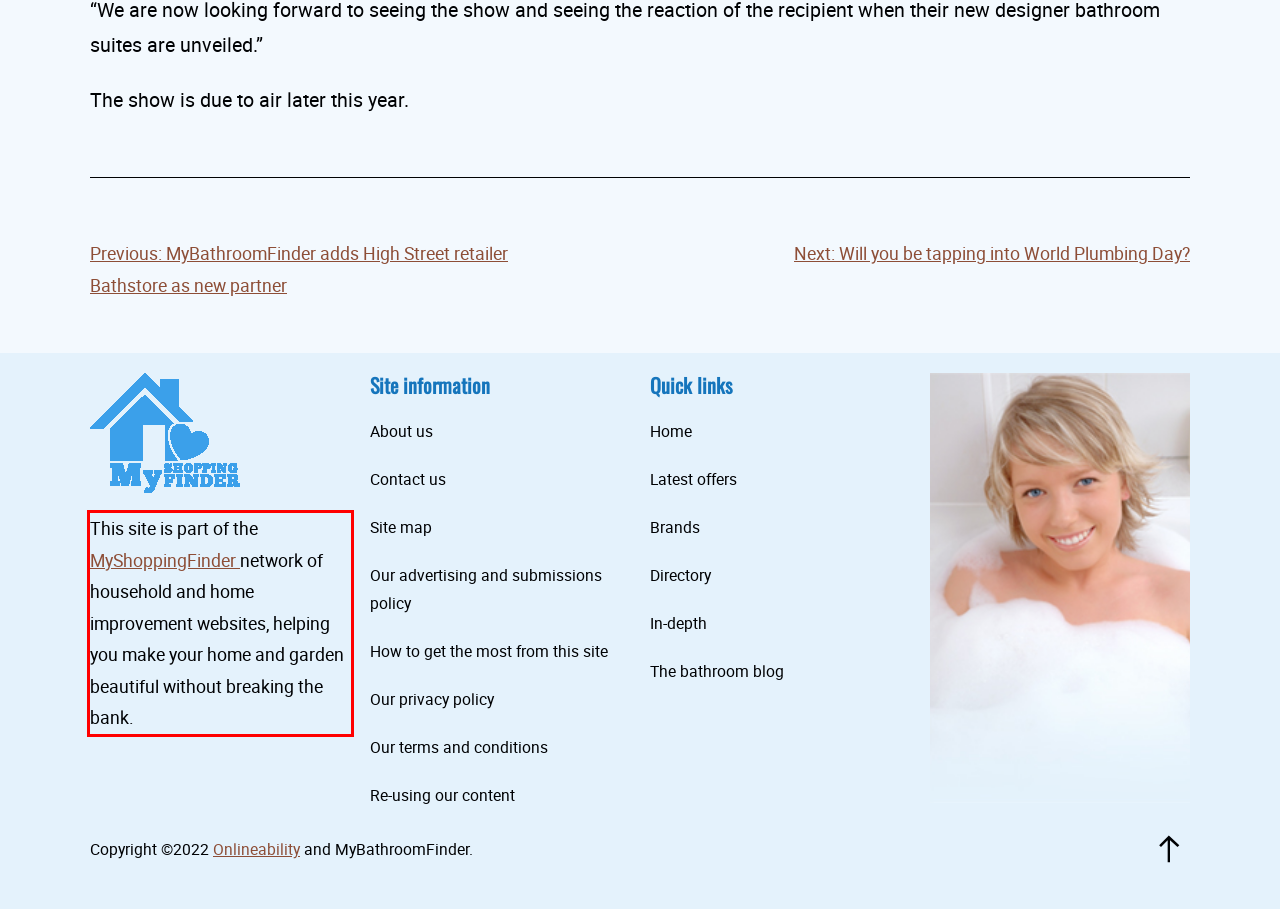Extract and provide the text found inside the red rectangle in the screenshot of the webpage.

This site is part of the MyShoppingFinder network of household and home improvement websites, helping you make your home and garden beautiful without breaking the bank.